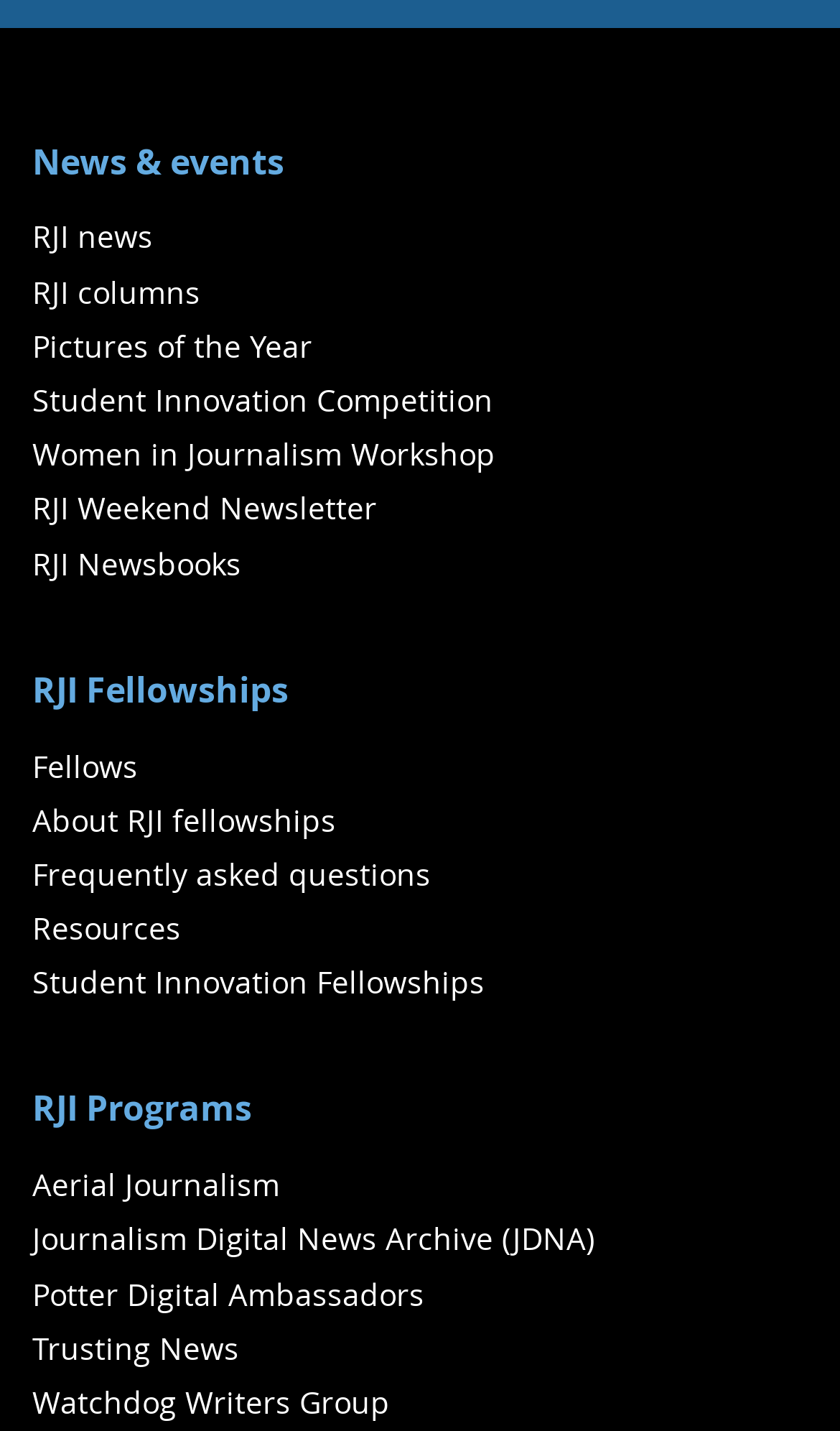Identify the bounding box coordinates for the region to click in order to carry out this instruction: "Learn about RJI fellowships". Provide the coordinates using four float numbers between 0 and 1, formatted as [left, top, right, bottom].

[0.038, 0.465, 0.344, 0.498]